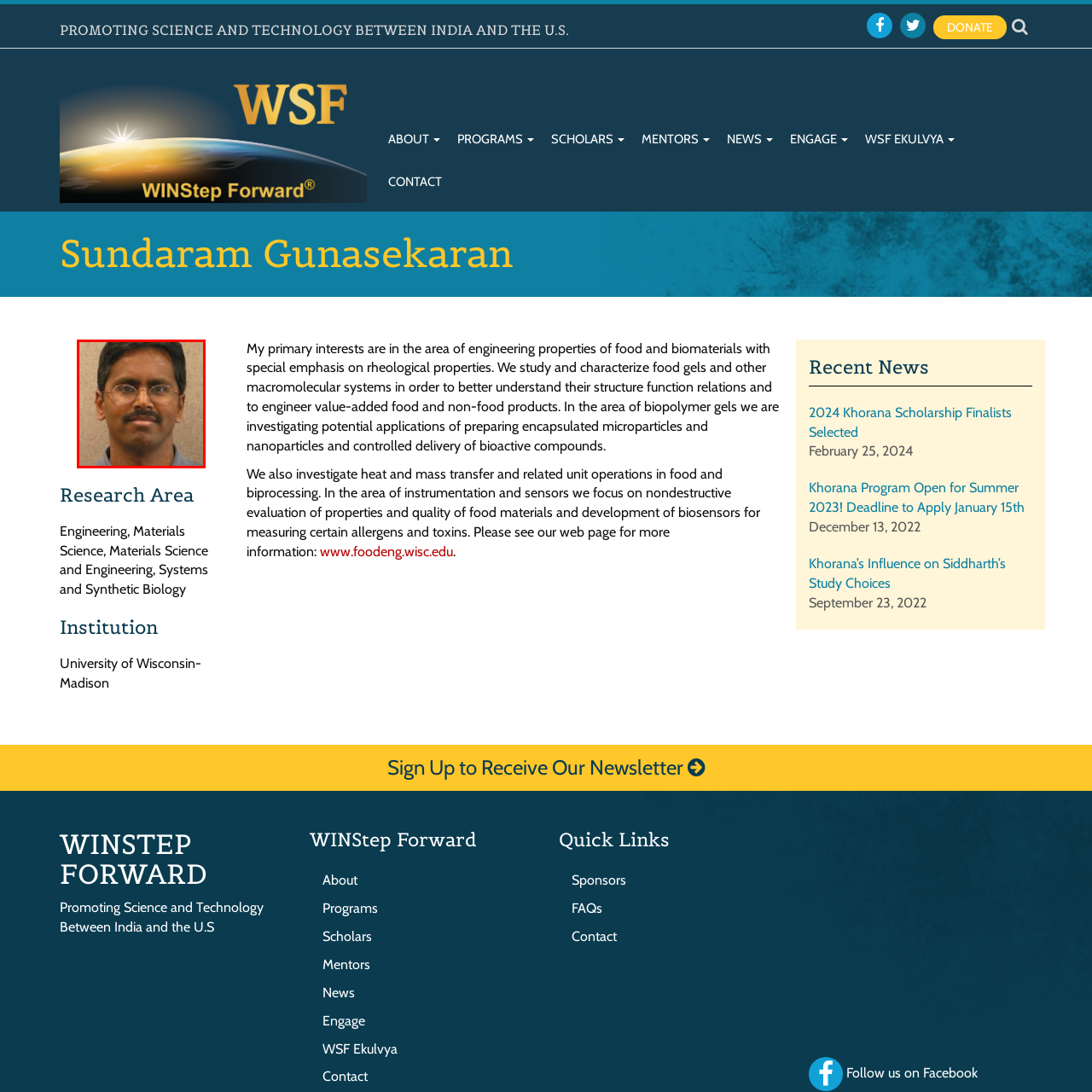Observe the visual content surrounded by a red rectangle, What is the focus of Sundaram Gunasekaran's work? Respond using just one word or a short phrase.

Rheological properties